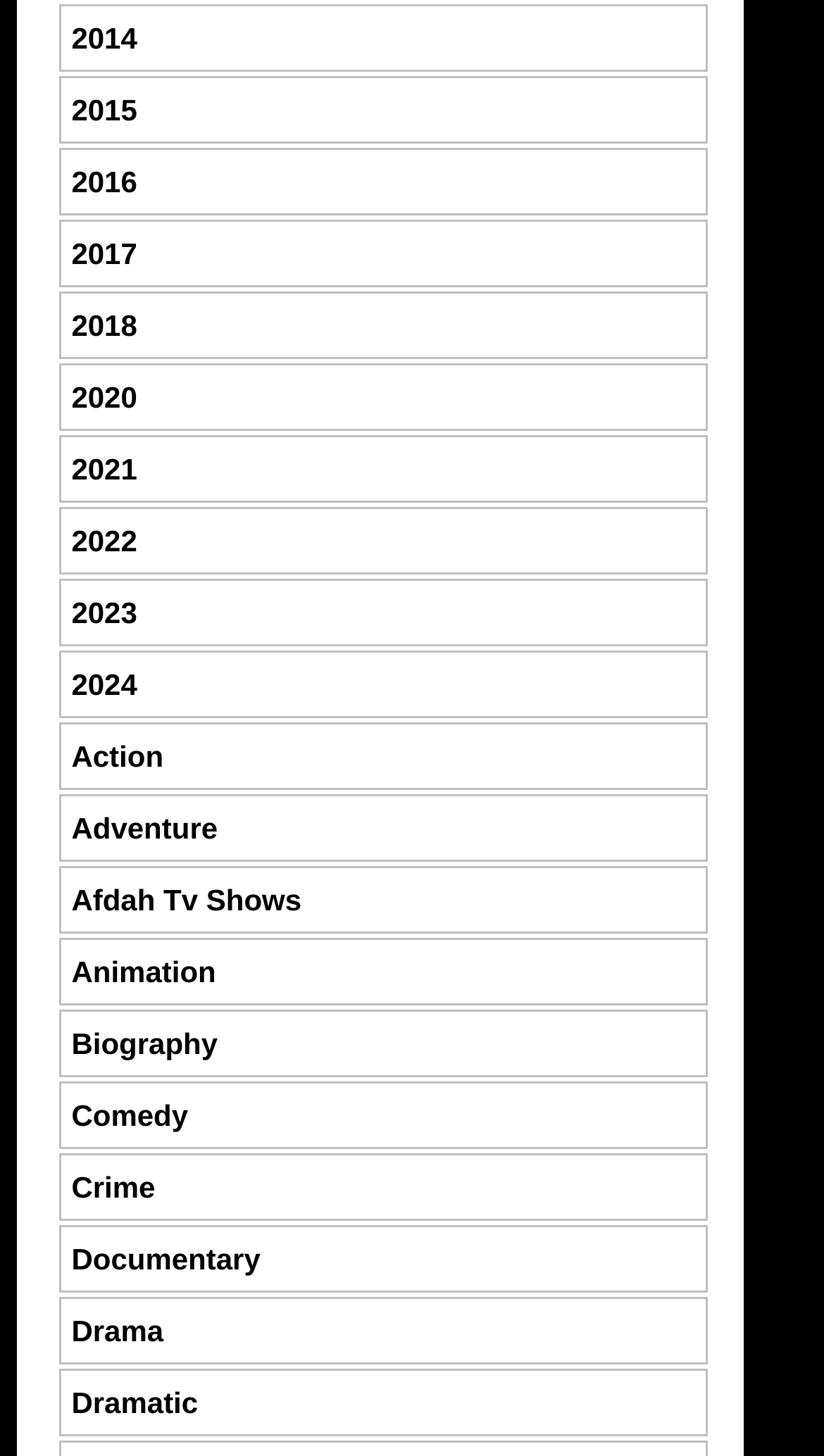Identify the bounding box coordinates for the region to click in order to carry out this instruction: "Browse Comedy". Provide the coordinates using four float numbers between 0 and 1, formatted as [left, top, right, bottom].

[0.087, 0.755, 0.228, 0.778]